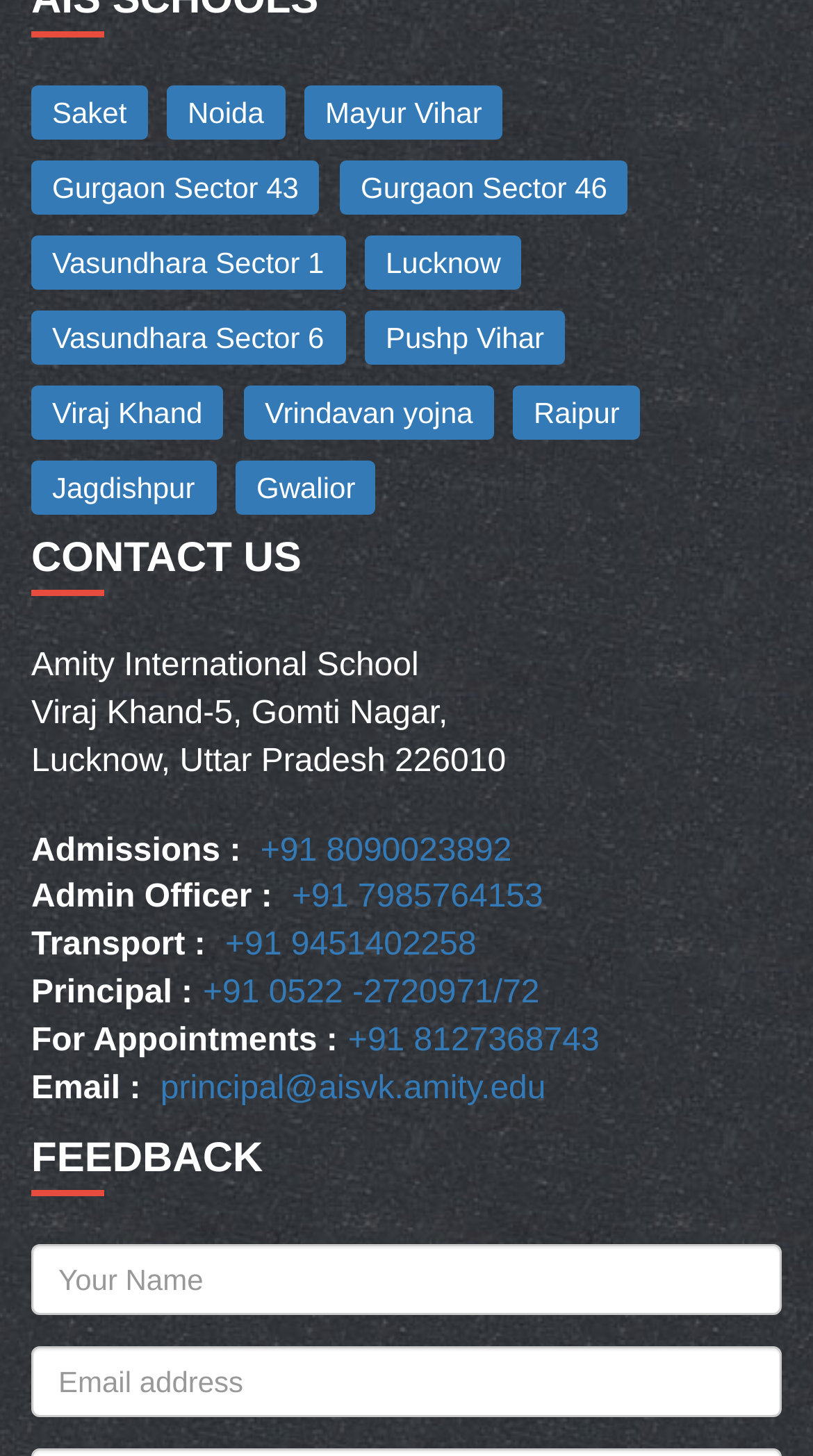What is the location of the school?
Respond to the question with a well-detailed and thorough answer.

The location of the school can be found in the static text elements 'Viraj Khand-5, Gomti Nagar,' and 'Lucknow, Uttar Pradesh 226010' located in the contact us section.